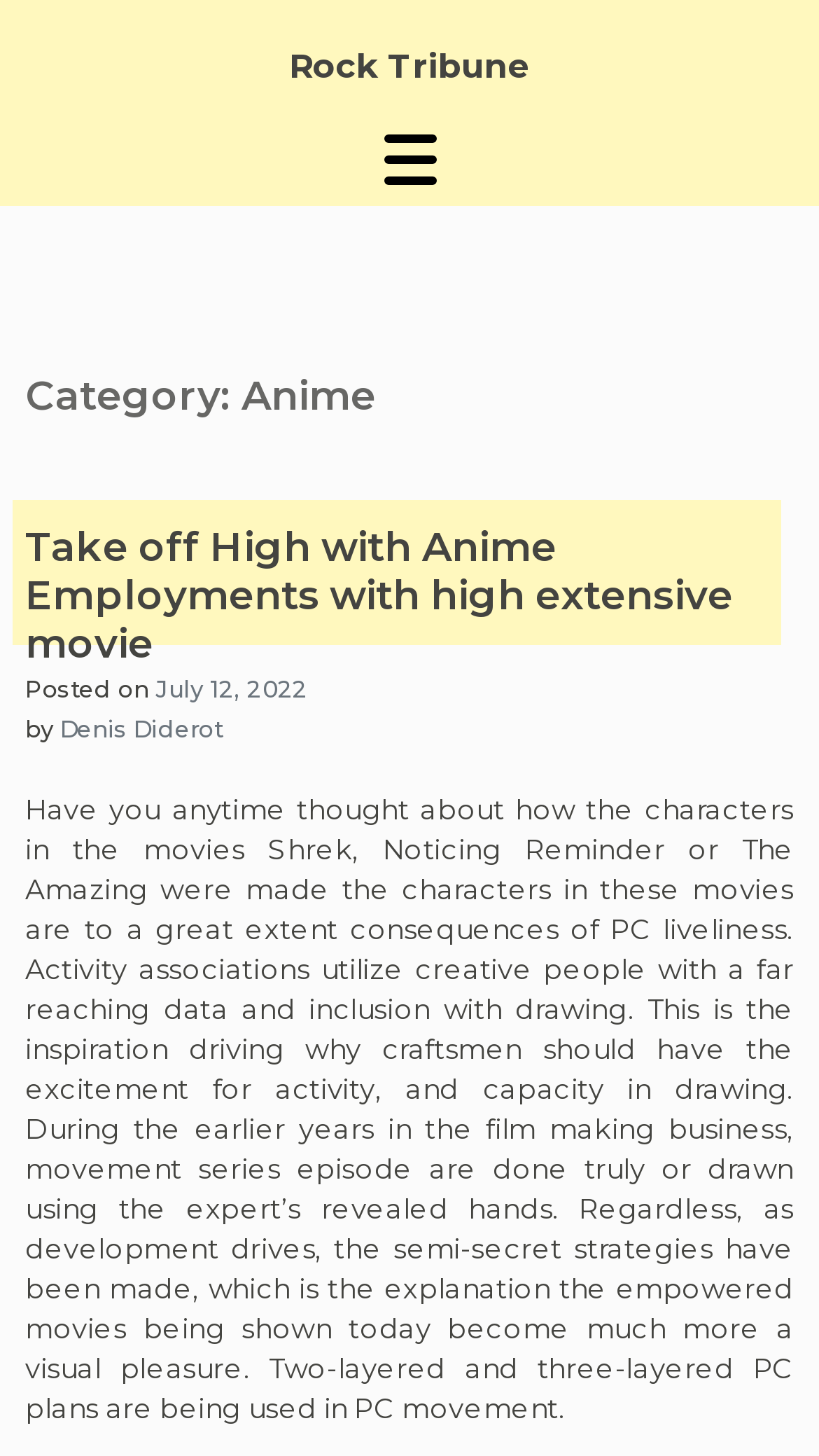Who is the author of the article?
Utilize the image to construct a detailed and well-explained answer.

The author of the article can be determined by looking at the link element 'Denis Diderot' which is a child element of the HeaderAsNonLandmark element and is preceded by the text 'by'.